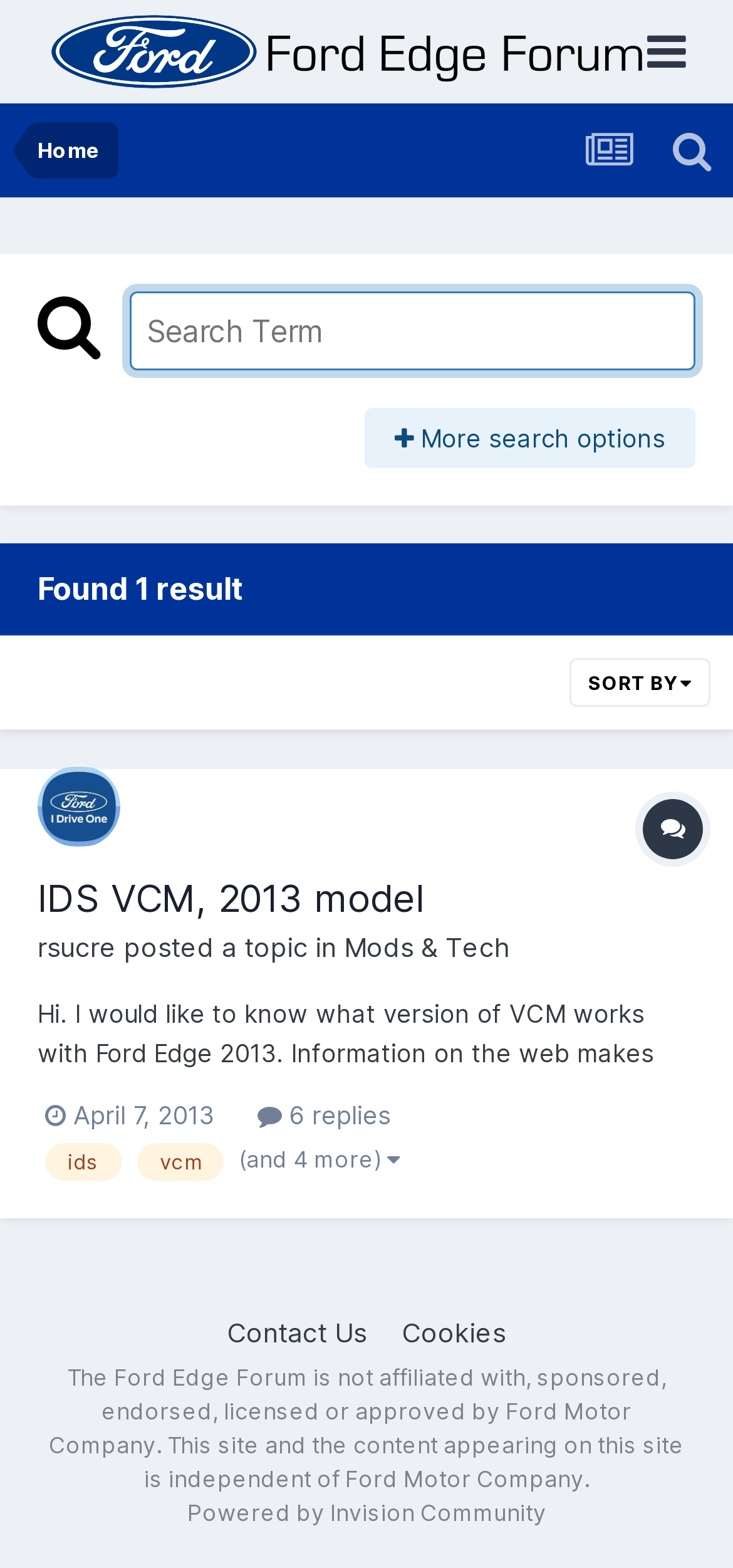Articulate a detailed summary of the webpage's content and design.

The webpage is a forum page displaying search results for the tag "ids" on the Ford Edge Forum. At the top, there is a logo of the Ford Edge Forum, accompanied by a link to the forum's homepage. To the right of the logo, there are several links, including "Home" and a search icon.

Below the top navigation bar, there is a main content area. On the left side, there is a search box with a placeholder text "Search Term" and a button with a search icon. Below the search box, there is a text indicating that one result was found.

The main content area is dominated by a single topic thread, which includes the title "IDS VCM, 2013 model" and a brief description of the topic. The topic is posted by a user named "rsucre" and is categorized under "Mods & Tech". The topic description is a lengthy text discussing the user's question about the compatibility of VCM with Ford Edge 2013.

To the right of the topic title, there are several links, including the user's name, the category, and the date of posting. Below the topic description, there are links to reply to the topic and to view more replies.

At the bottom of the page, there is a footer area with several links, including "Contact Us", "Cookies", and a disclaimer stating that the Ford Edge Forum is not affiliated with Ford Motor Company. There is also a link to the forum's software provider, Invision Community.